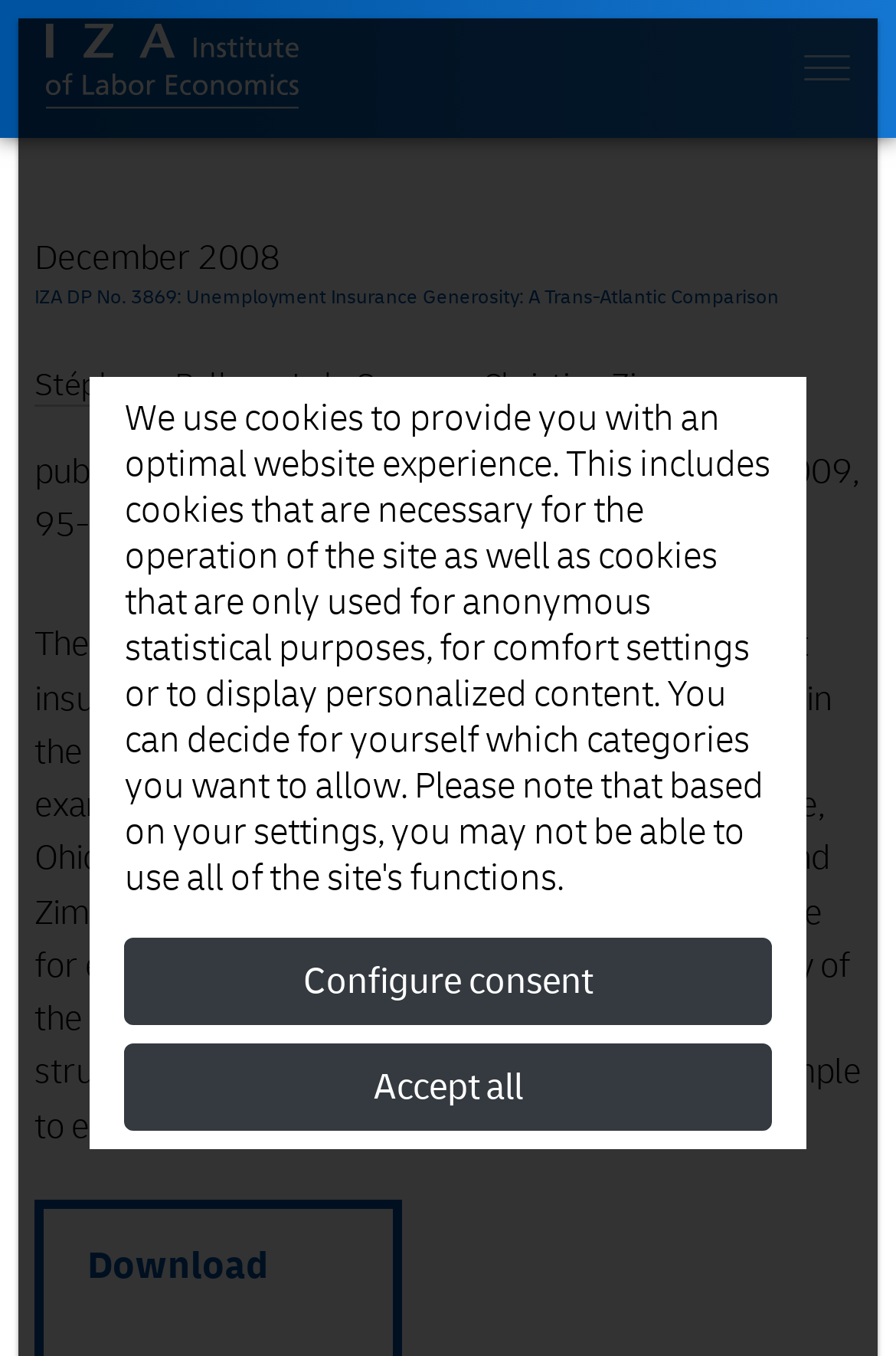What is the methodology used in the paper?
Give a detailed explanation using the information visible in the image.

I found the methodology used in the paper by reading the static text element with the content 'We take the examples of France and one particular American state, Ohio, and use the methodology of Pallage, Scruggs and Zimmermann (2008) to find a unique parameter value for each region...' which is located in the middle of the webpage, indicating the methodology used in the paper.